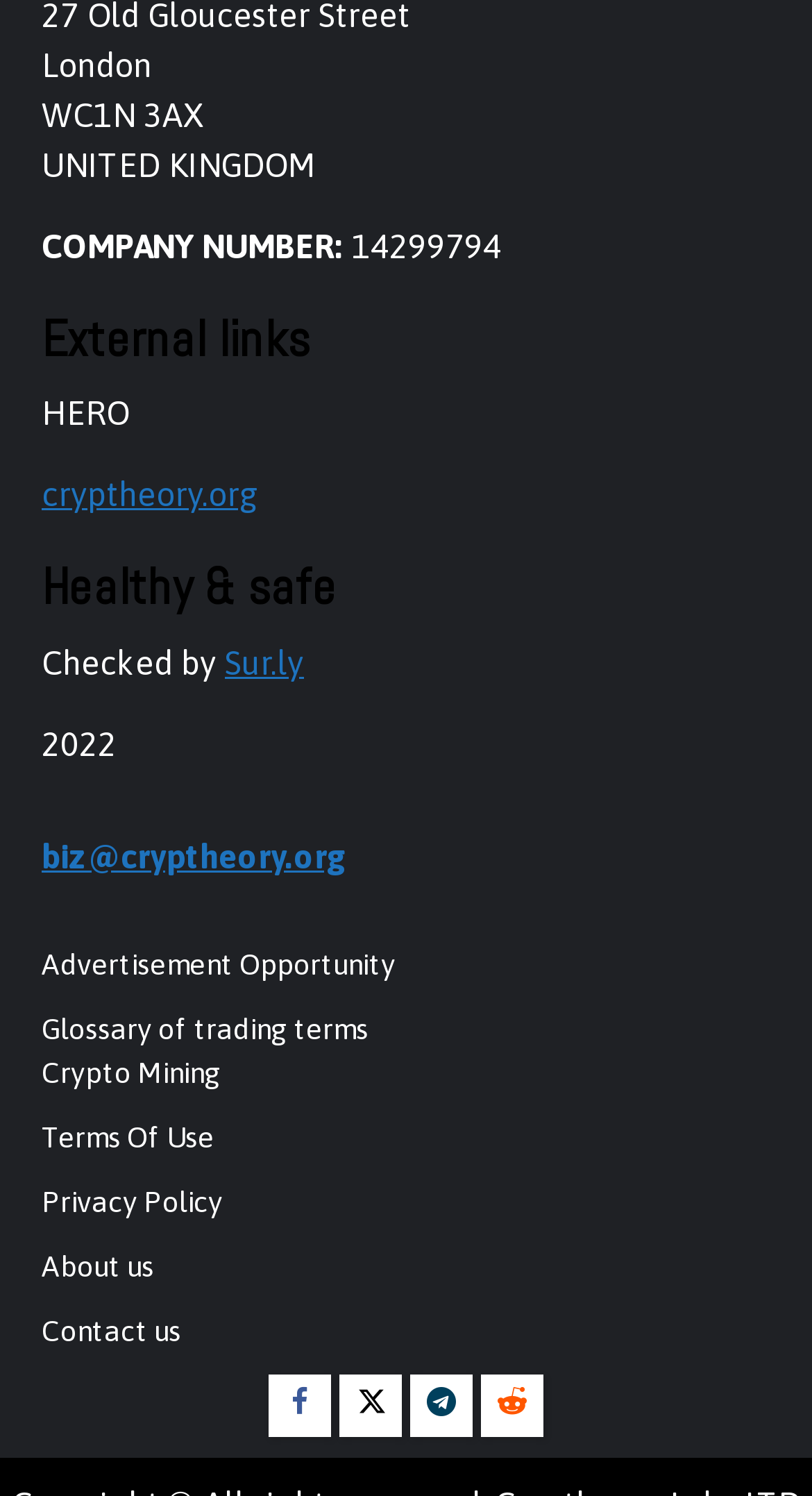Identify the coordinates of the bounding box for the element that must be clicked to accomplish the instruction: "Check the privacy policy".

[0.051, 0.791, 0.274, 0.814]